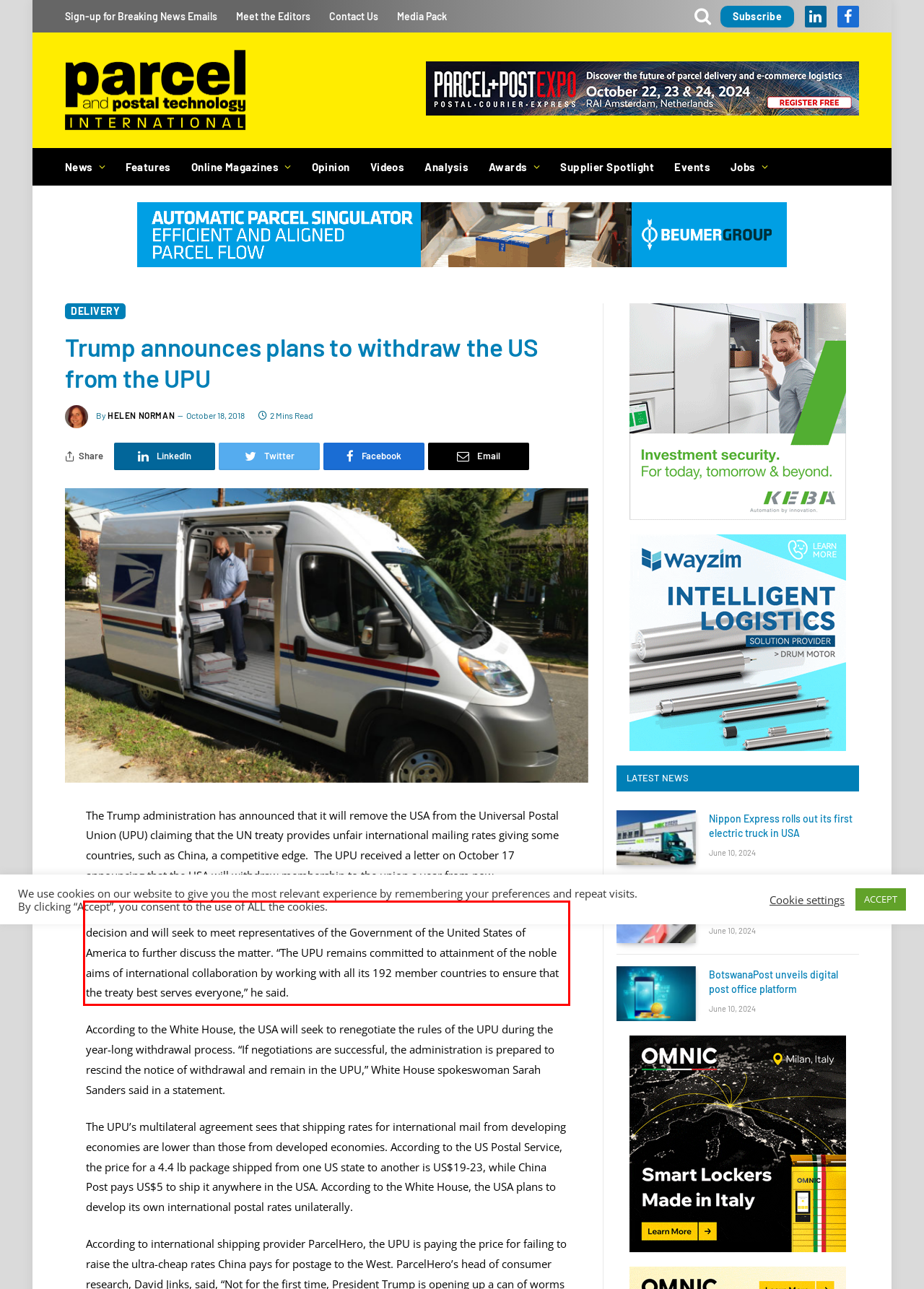You have a screenshot of a webpage with a red bounding box. Identify and extract the text content located inside the red bounding box.

In a statement released by the UPU, director general Bishar A Hussein said he regrets the decision and will seek to meet representatives of the Government of the United States of America to further discuss the matter. “The UPU remains committed to attainment of the noble aims of international collaboration by working with all its 192 member countries to ensure that the treaty best serves everyone,” he said.